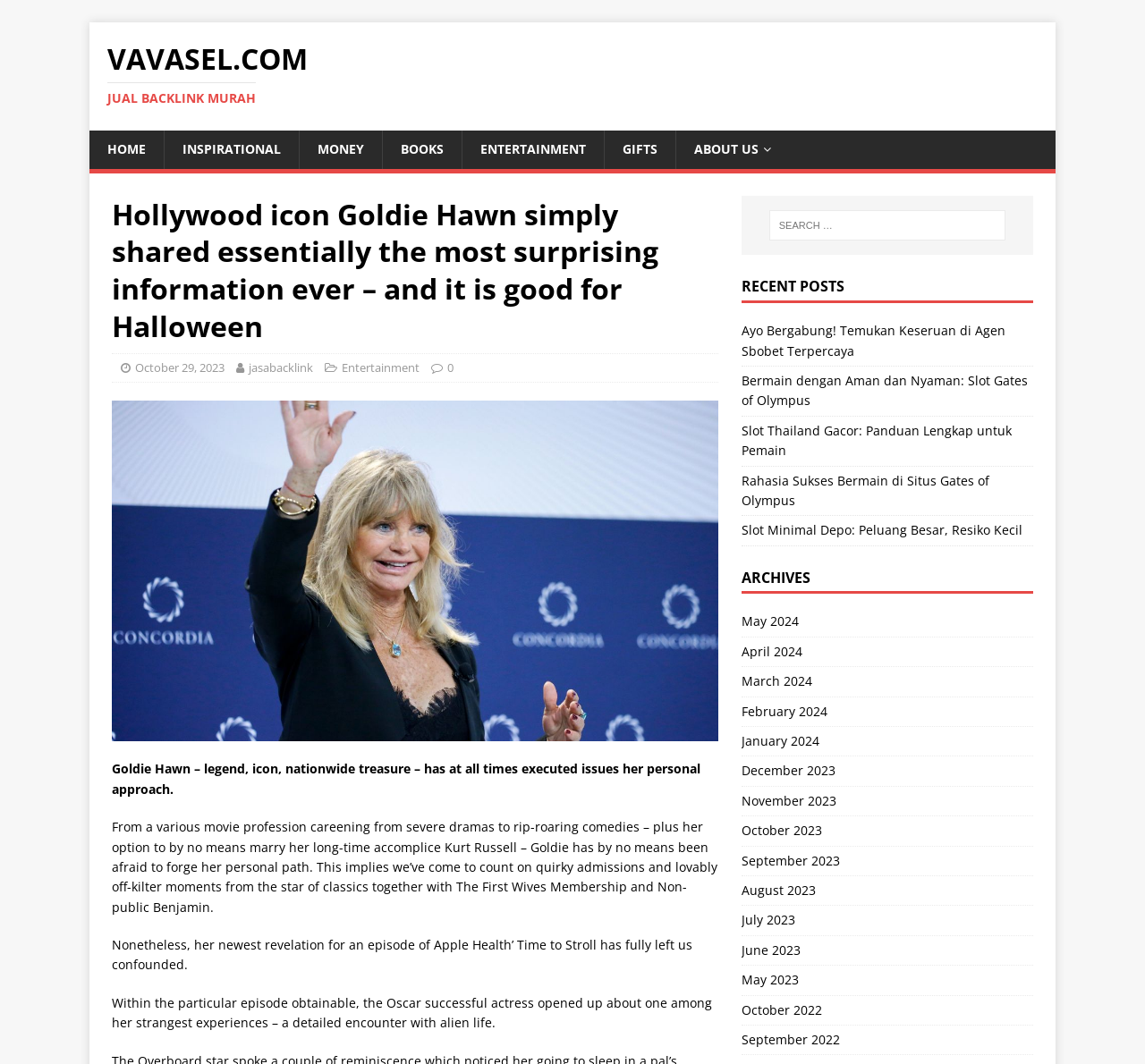Predict the bounding box coordinates of the area that should be clicked to accomplish the following instruction: "Search for something". The bounding box coordinates should consist of four float numbers between 0 and 1, i.e., [left, top, right, bottom].

[0.672, 0.198, 0.878, 0.226]